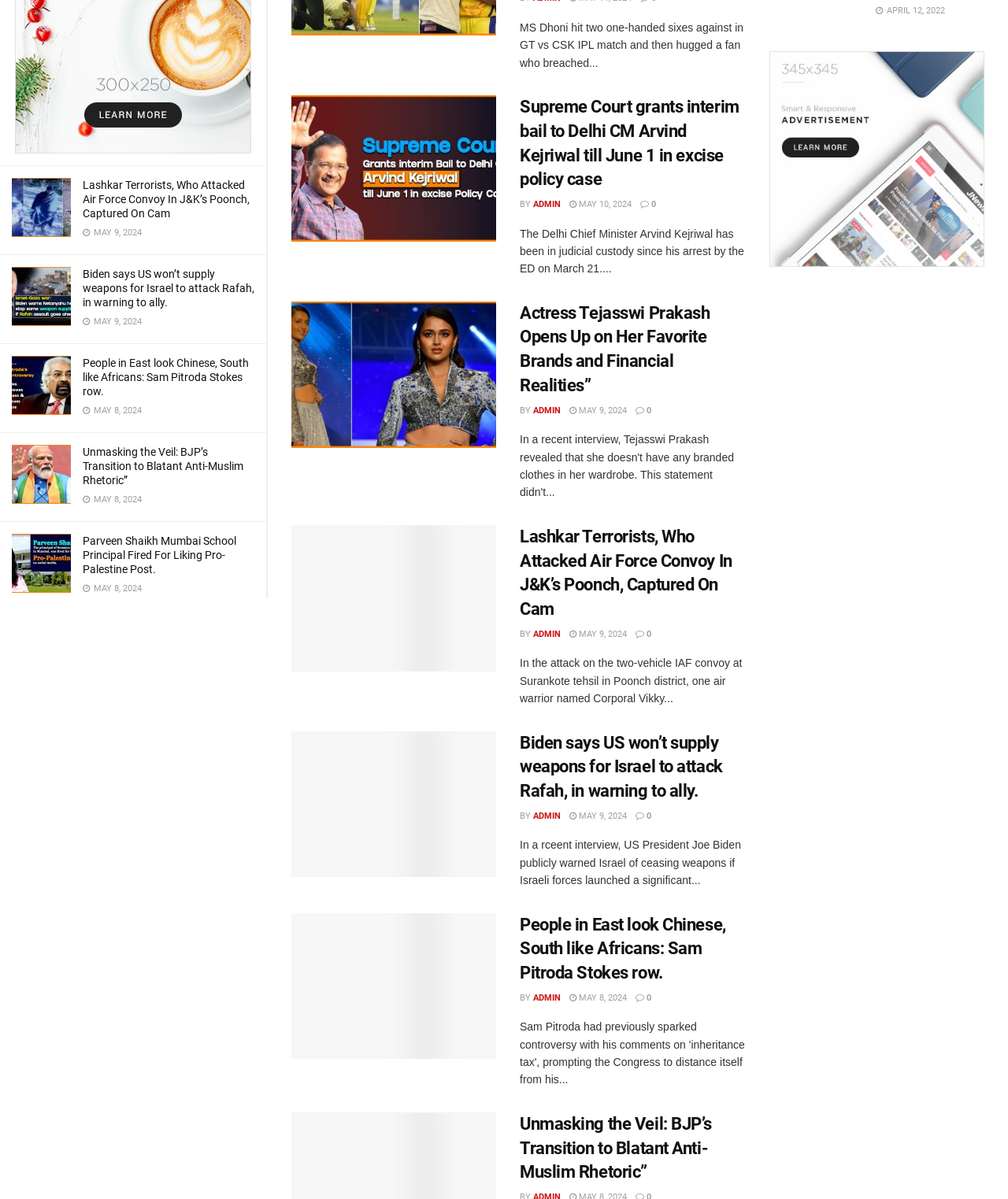Provide the bounding box coordinates of the UI element that matches the description: "admin".

[0.529, 0.828, 0.556, 0.836]